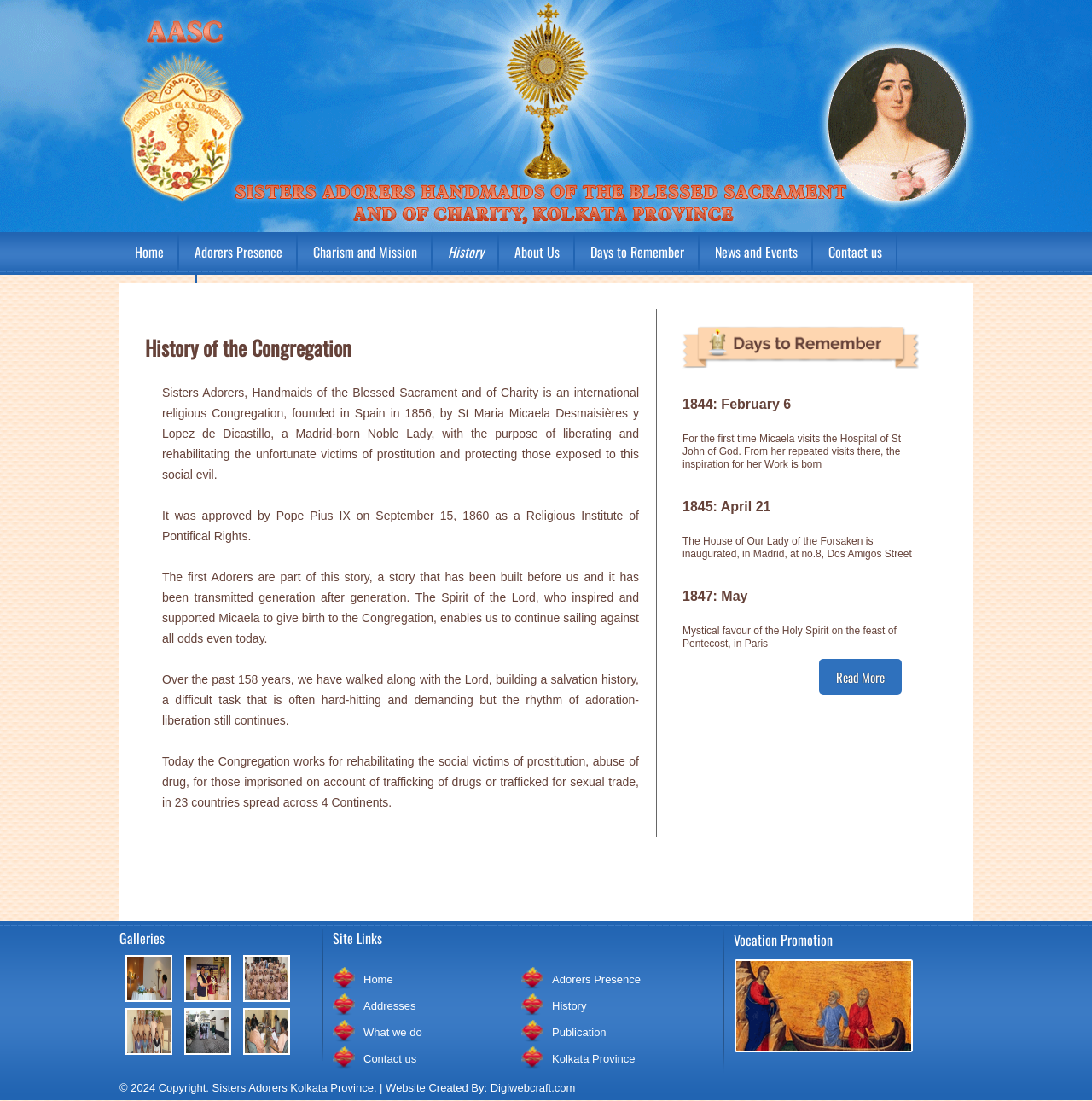Locate the UI element described by alt="Vocation Promotion" and provide its bounding box coordinates. Use the format (top-left x, top-left y, bottom-right x, bottom-right y) with all values as floating point numbers between 0 and 1.

[0.672, 0.907, 0.836, 0.918]